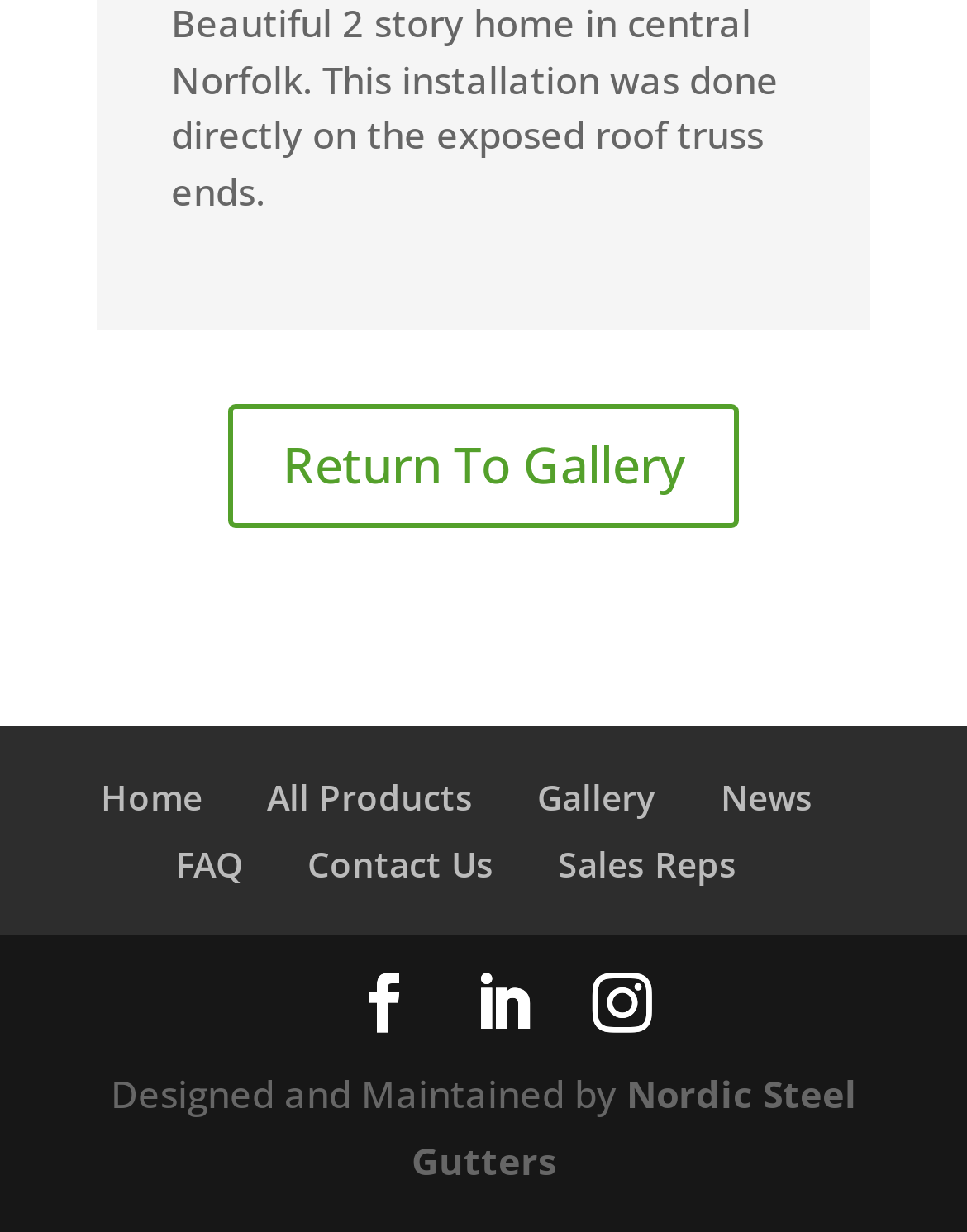Please indicate the bounding box coordinates for the clickable area to complete the following task: "Make a reservation". The coordinates should be specified as four float numbers between 0 and 1, i.e., [left, top, right, bottom].

None